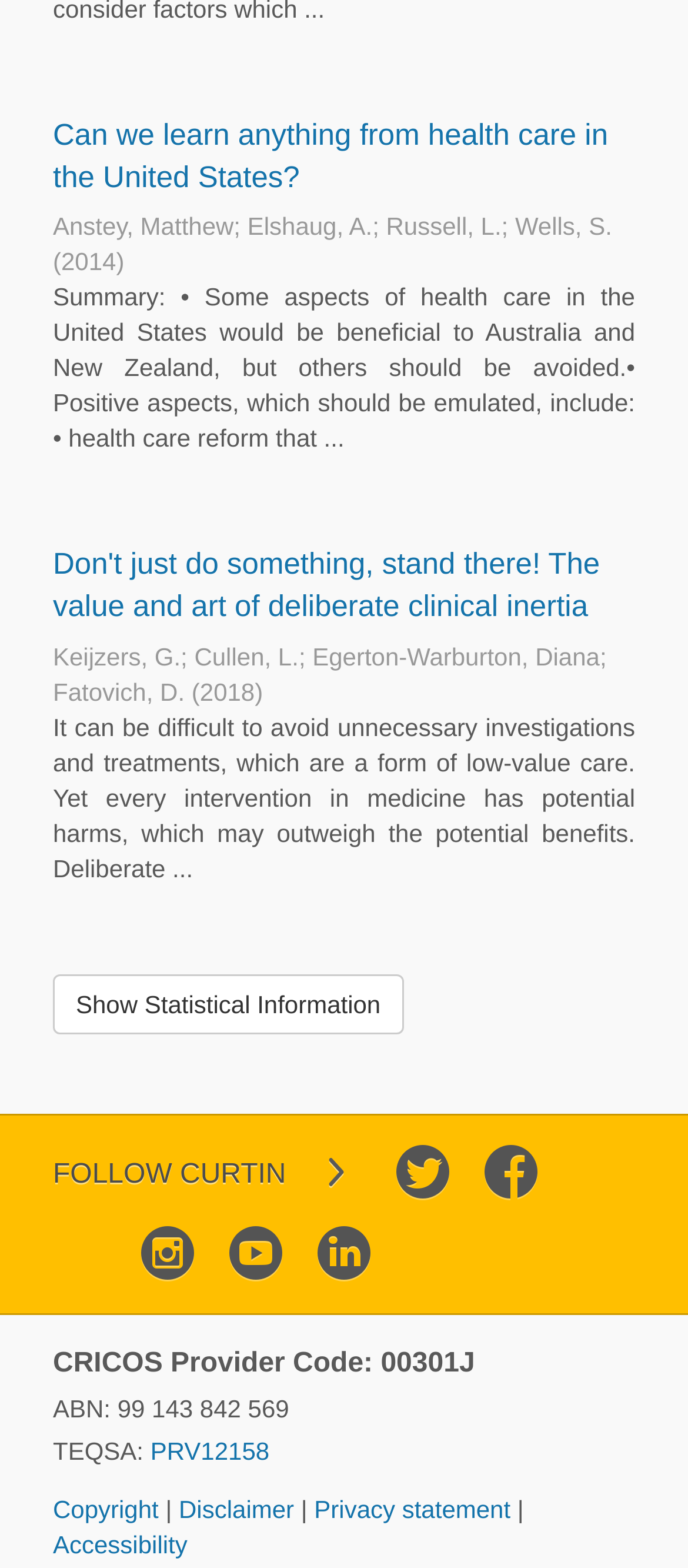Locate the bounding box coordinates of the element that should be clicked to fulfill the instruction: "Click on the link 'Don't just do something, stand there! The value and art of deliberate clinical inertia'".

[0.077, 0.349, 0.872, 0.398]